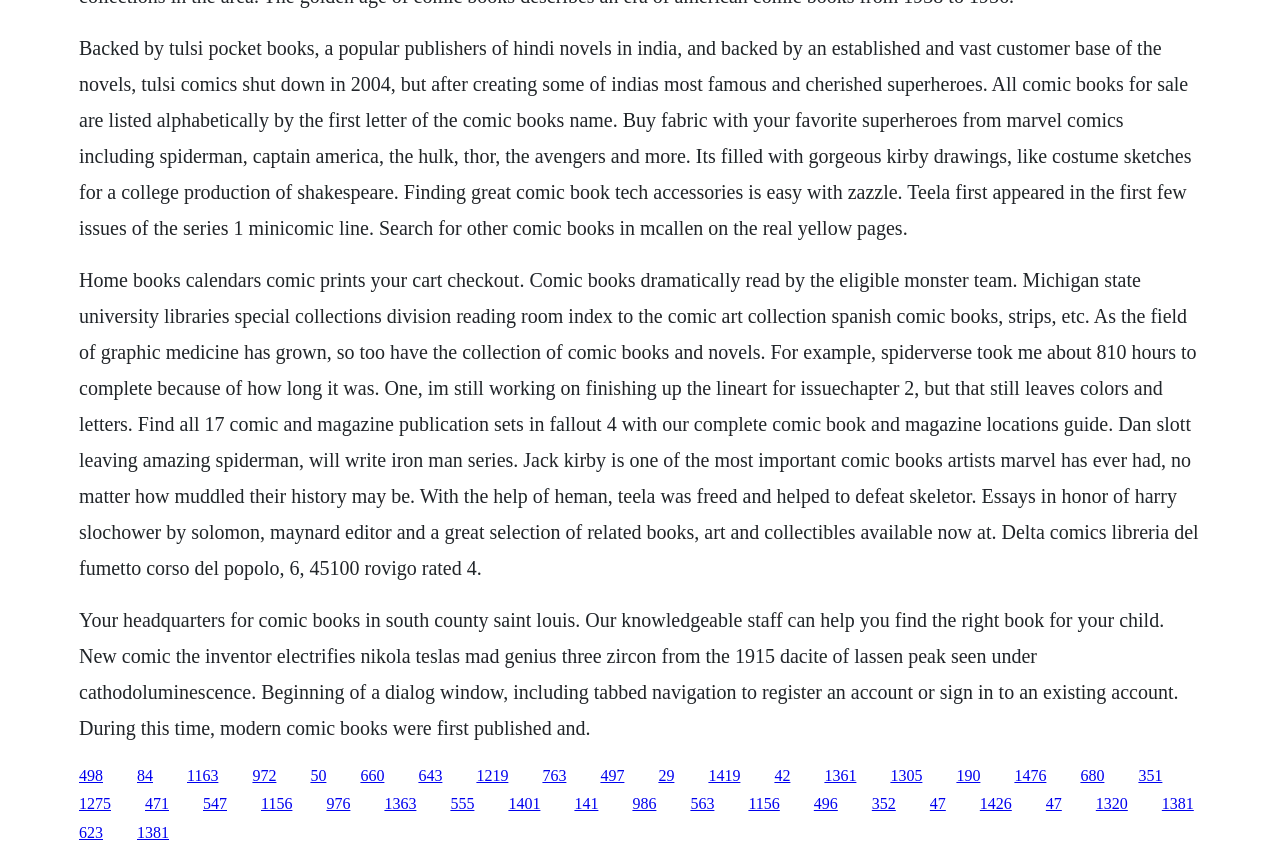Provide a brief response using a word or short phrase to this question:
Who is Teela?

Character from comic series